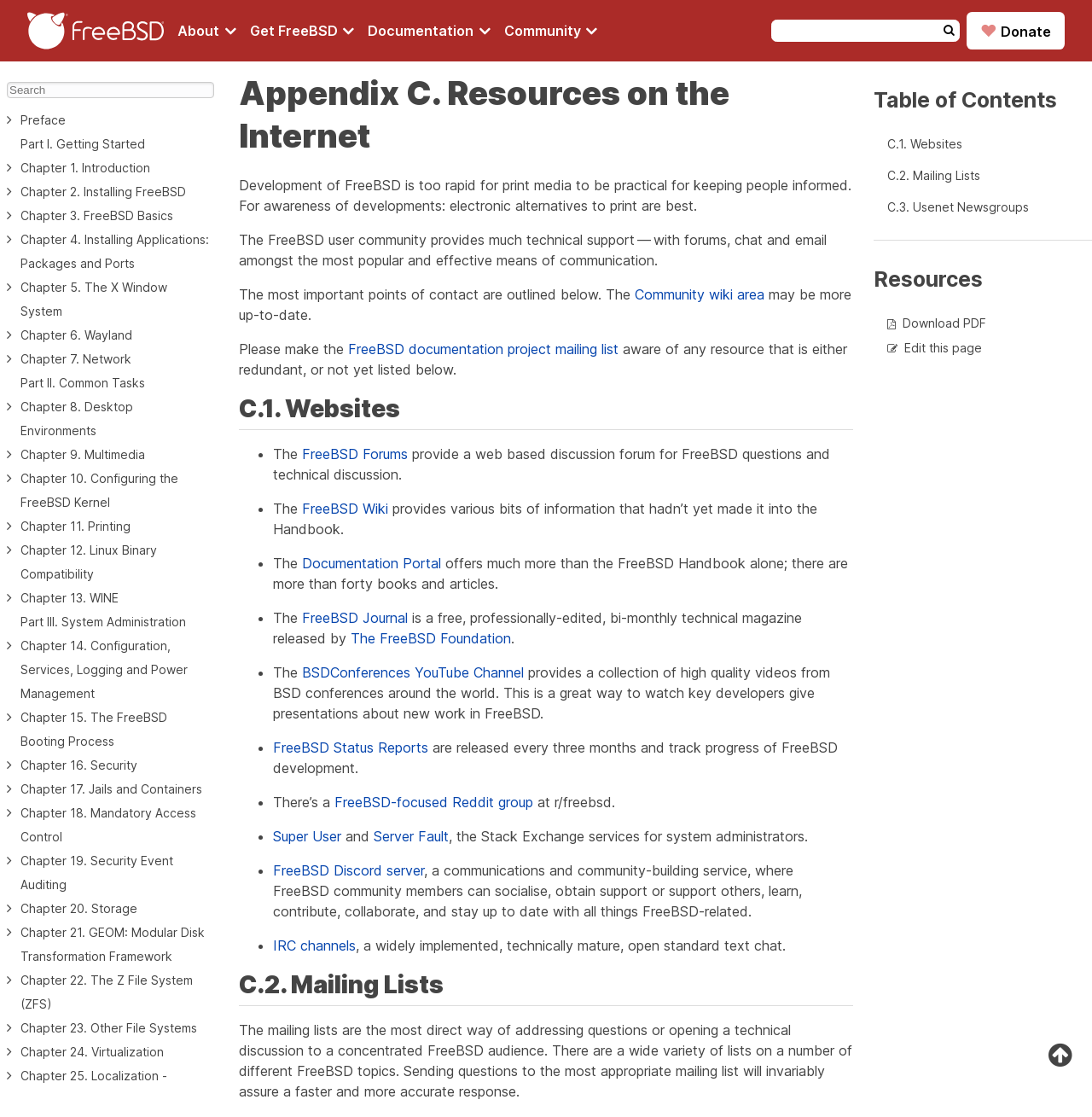Find the bounding box coordinates of the UI element according to this description: "Get FreeBSD".

[0.229, 0.006, 0.324, 0.049]